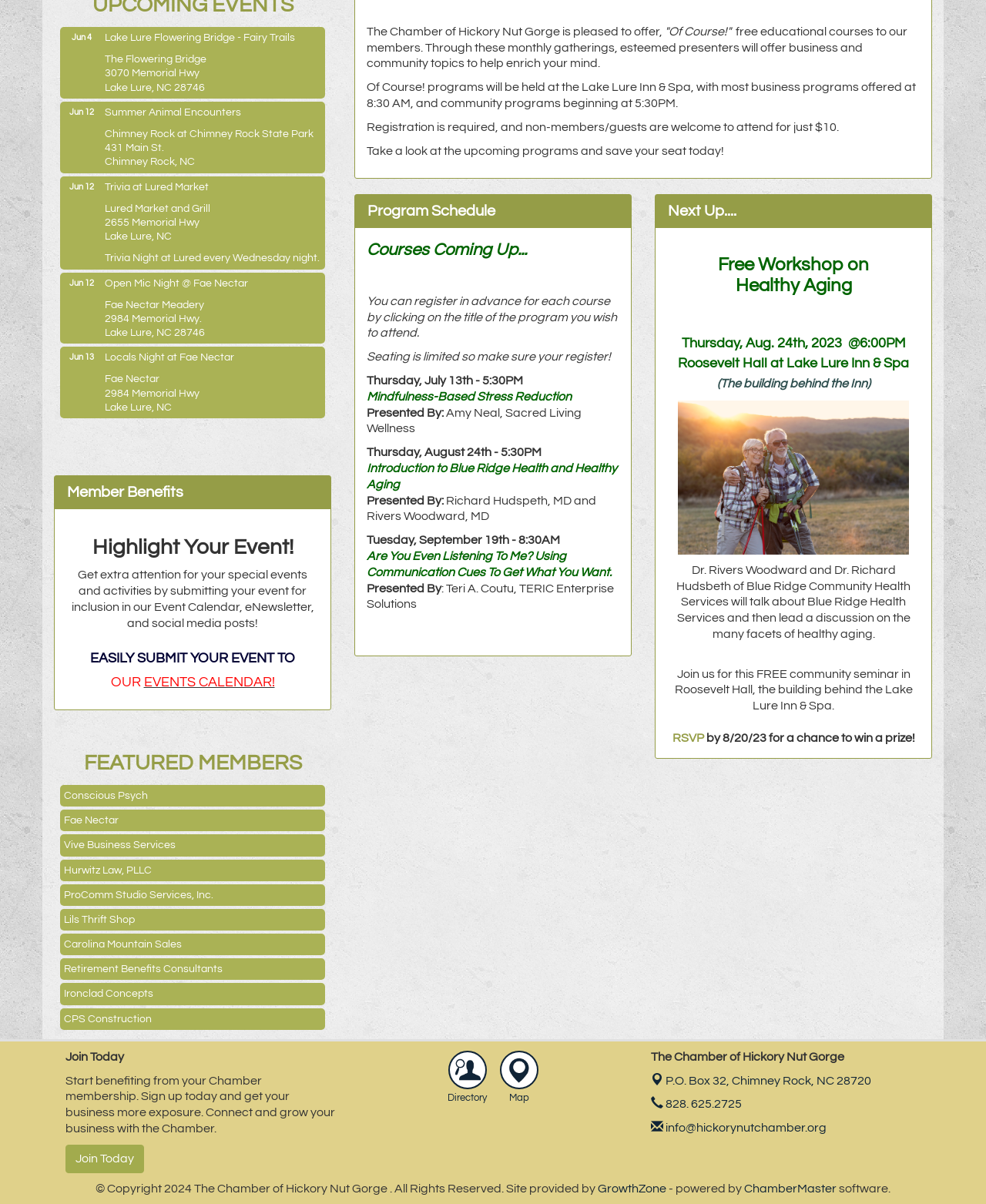Determine the bounding box coordinates for the clickable element required to fulfill the instruction: "View the details of the upcoming program on mindfulness-based stress reduction". Provide the coordinates as four float numbers between 0 and 1, i.e., [left, top, right, bottom].

[0.372, 0.324, 0.58, 0.334]